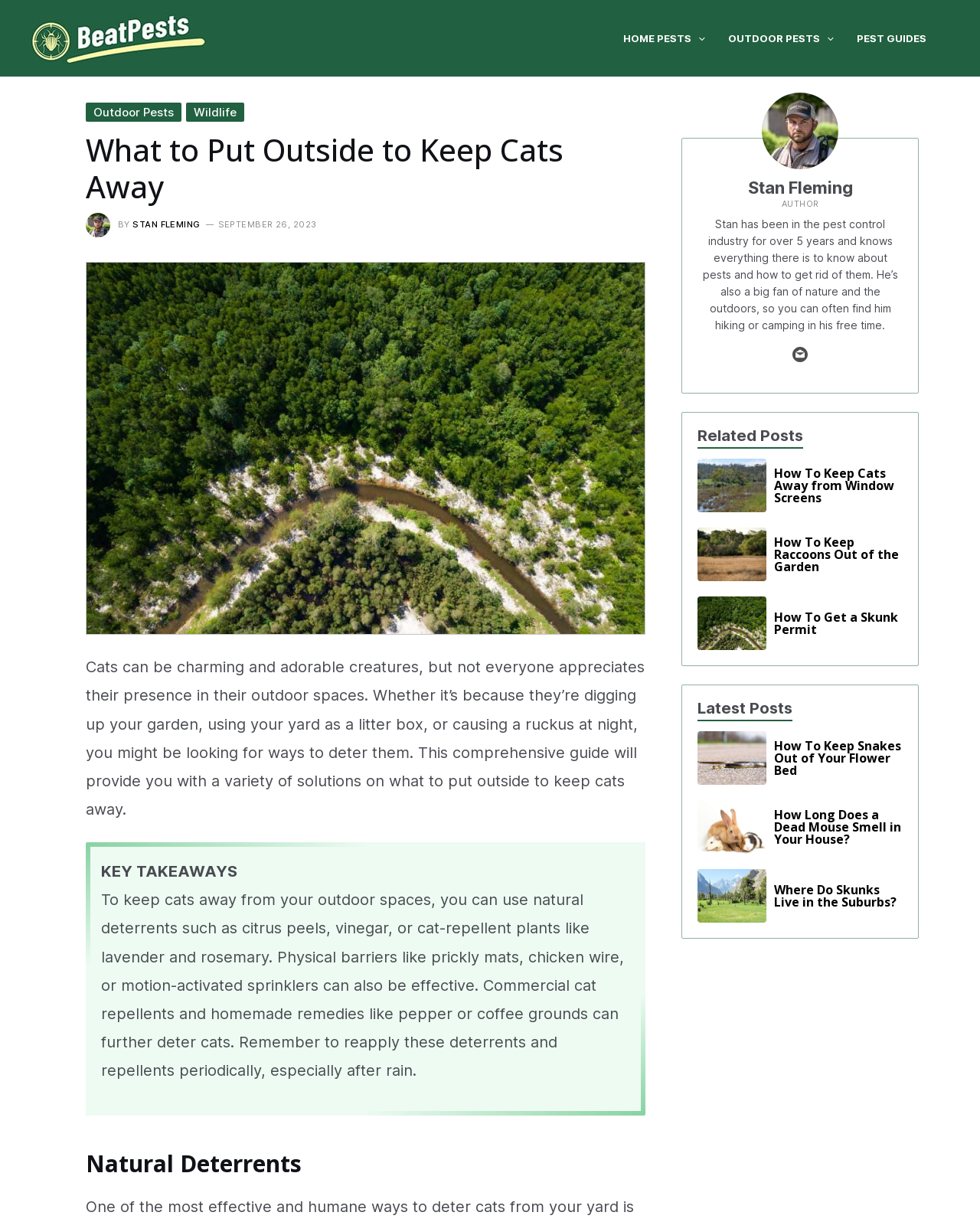Locate the bounding box of the UI element with the following description: "Boxing equipment".

None